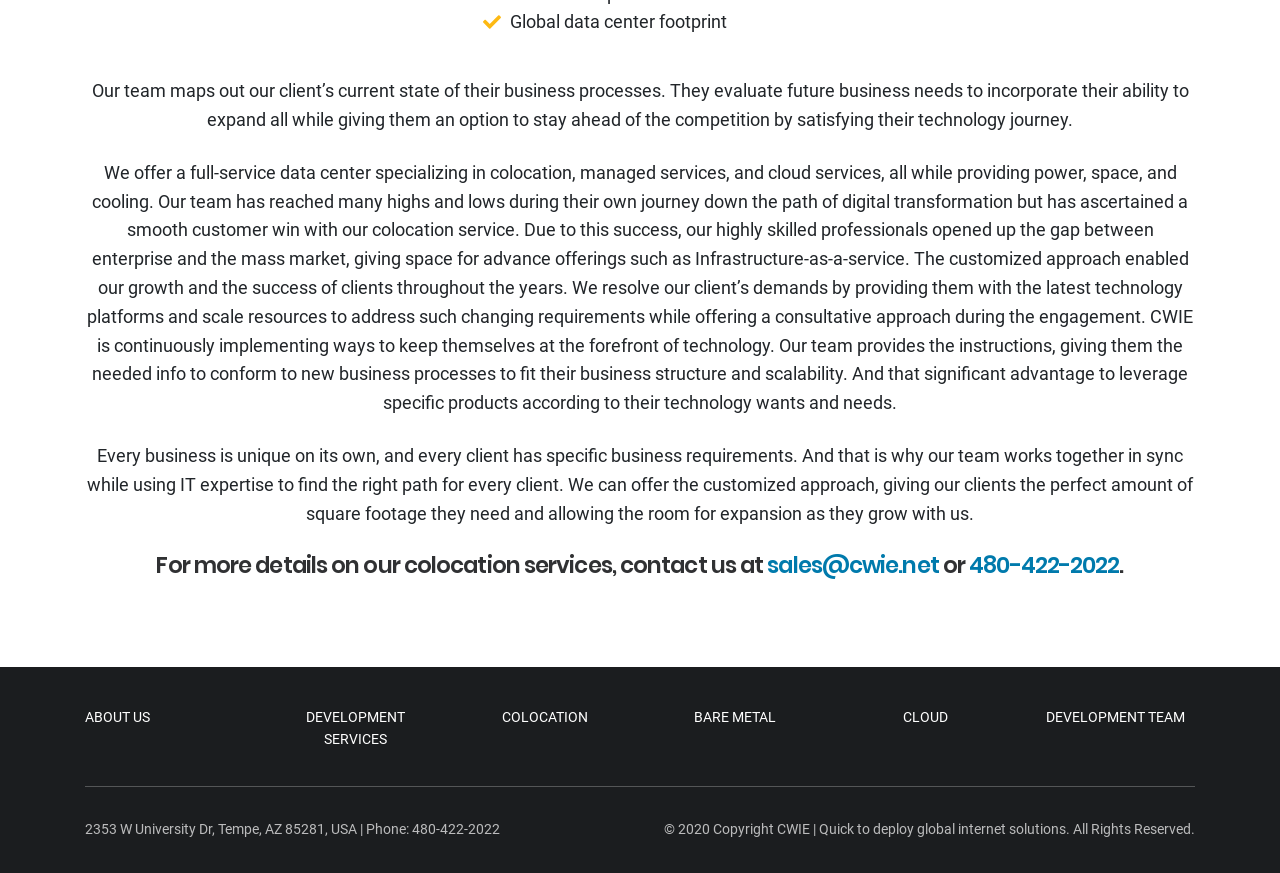Determine the bounding box coordinates for the UI element matching this description: "About Us".

[0.066, 0.801, 0.191, 0.839]